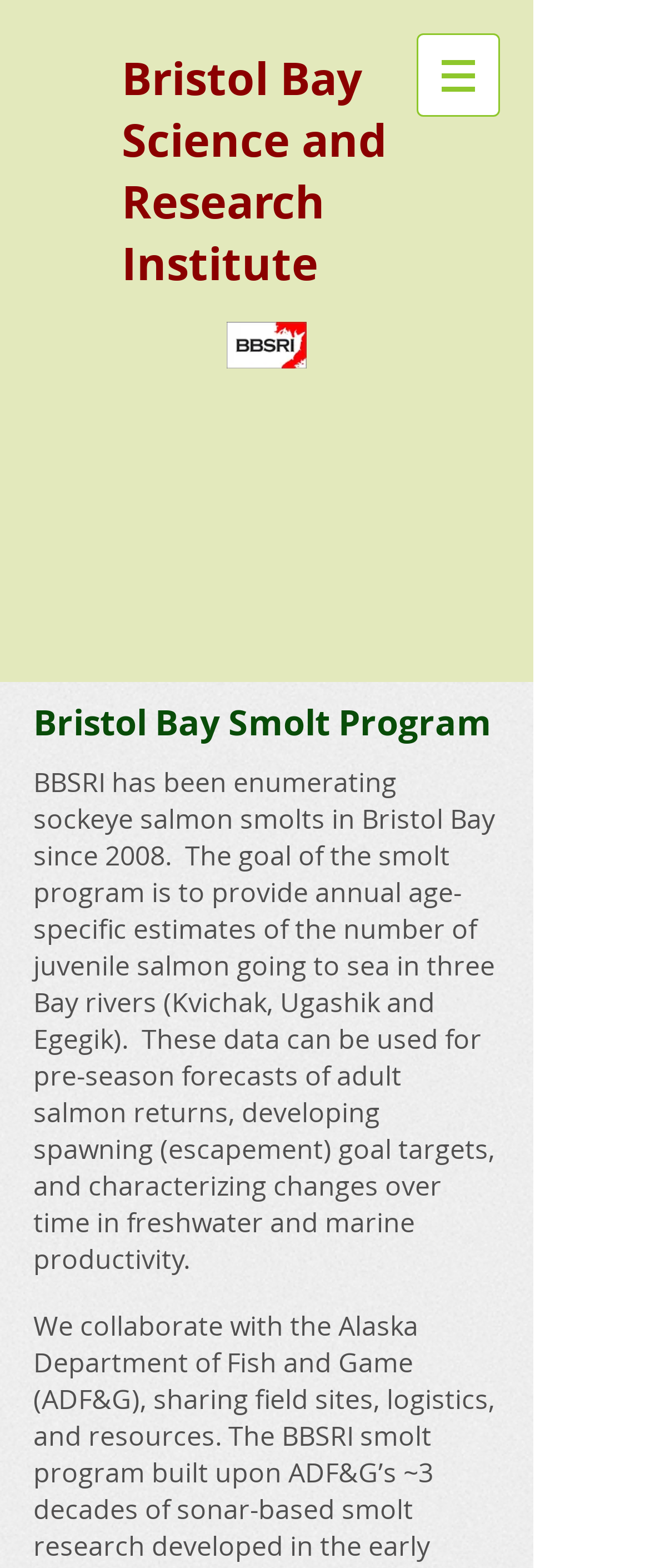Explain in detail what you observe on this webpage.

The webpage is about the Bristol Bay Smolt Program, which is a part of the Bristol Bay Science and Research Institute. At the top left of the page, there is a heading with the institute's name, which is also a link. Below this heading, there is a navigation menu labeled "Site" at the top right corner, which has a button with a popup menu that is not expanded. The button is accompanied by a small image.

Further down the page, there is a prominent heading that reads "Bristol Bay Smolt Program" at the top left. Below this heading, there is a block of text that describes the program's goal, which is to provide annual estimates of juvenile salmon going to sea in three Bay rivers. The text also explains how these data can be used for pre-season forecasts, developing spawning goal targets, and characterizing changes over time in freshwater and marine productivity.

There is also a link on the left side of the page, but its purpose is not clear from the provided information. Overall, the page appears to be focused on providing information about the Bristol Bay Smolt Program and its goals.